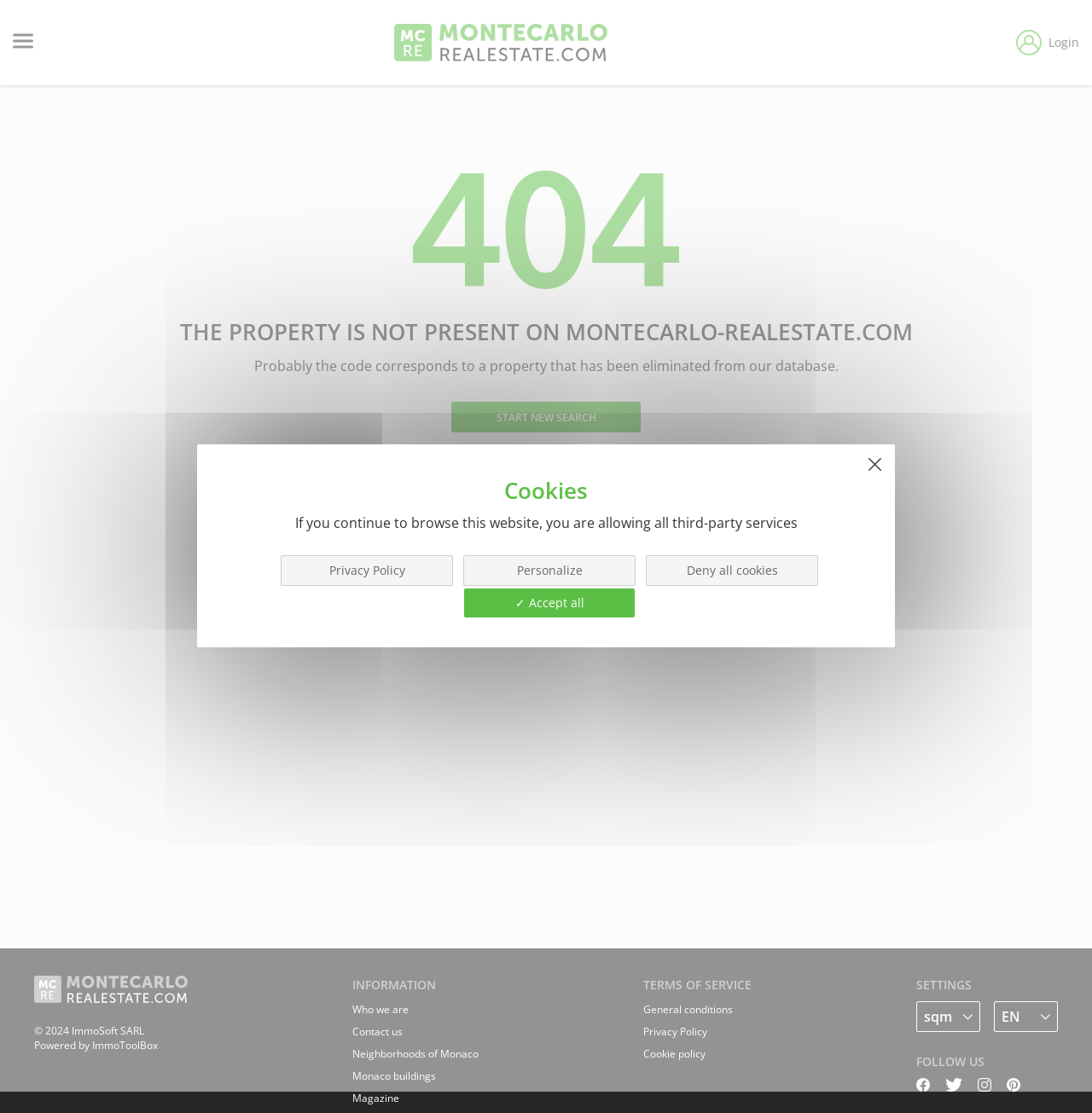Identify the bounding box coordinates of the clickable section necessary to follow the following instruction: "Check the checkbox". The coordinates should be presented as four float numbers from 0 to 1, i.e., [left, top, right, bottom].

[0.005, 0.024, 0.037, 0.049]